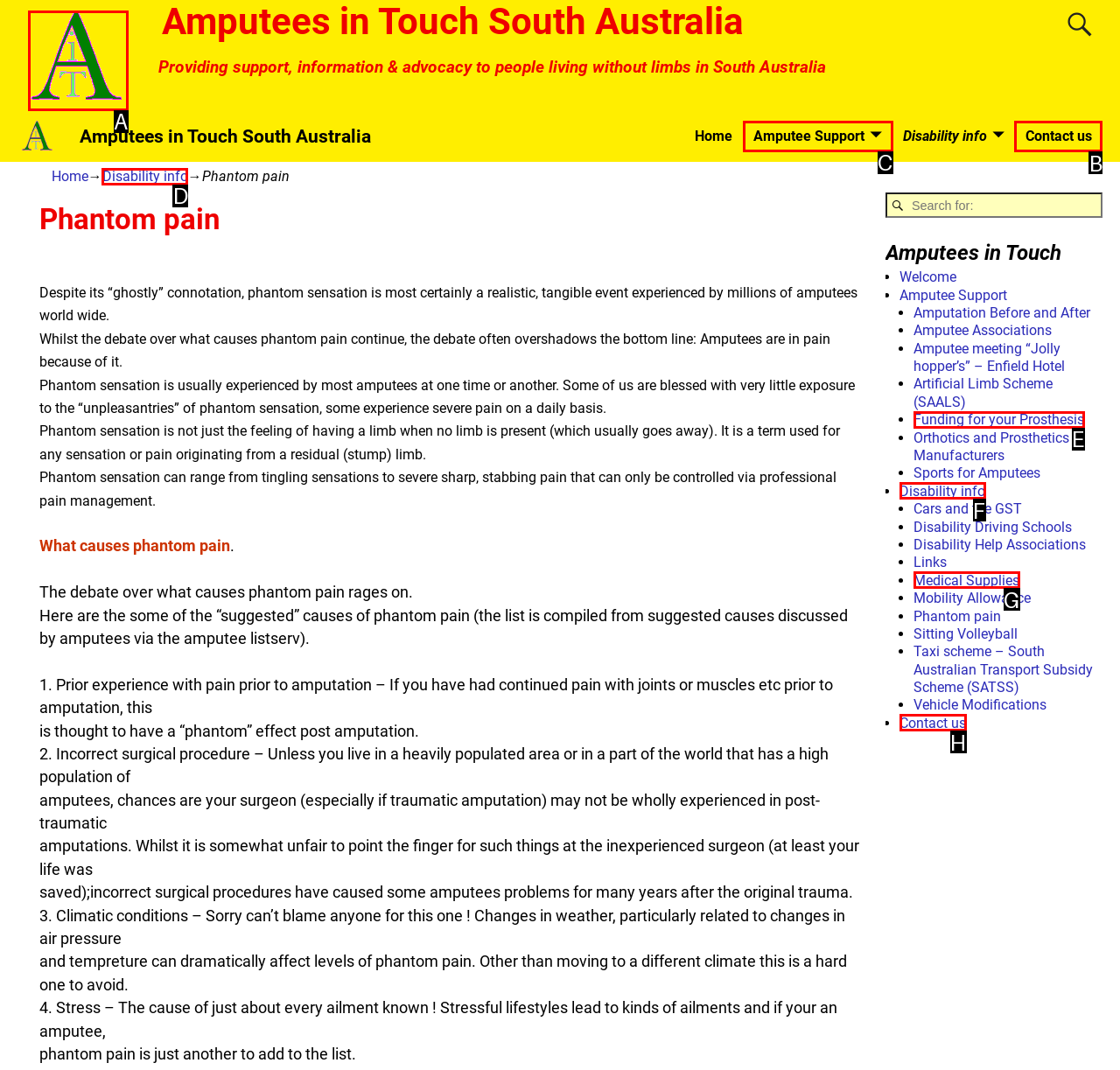Indicate the HTML element to be clicked to accomplish this task: Go to Contact us page Respond using the letter of the correct option.

B